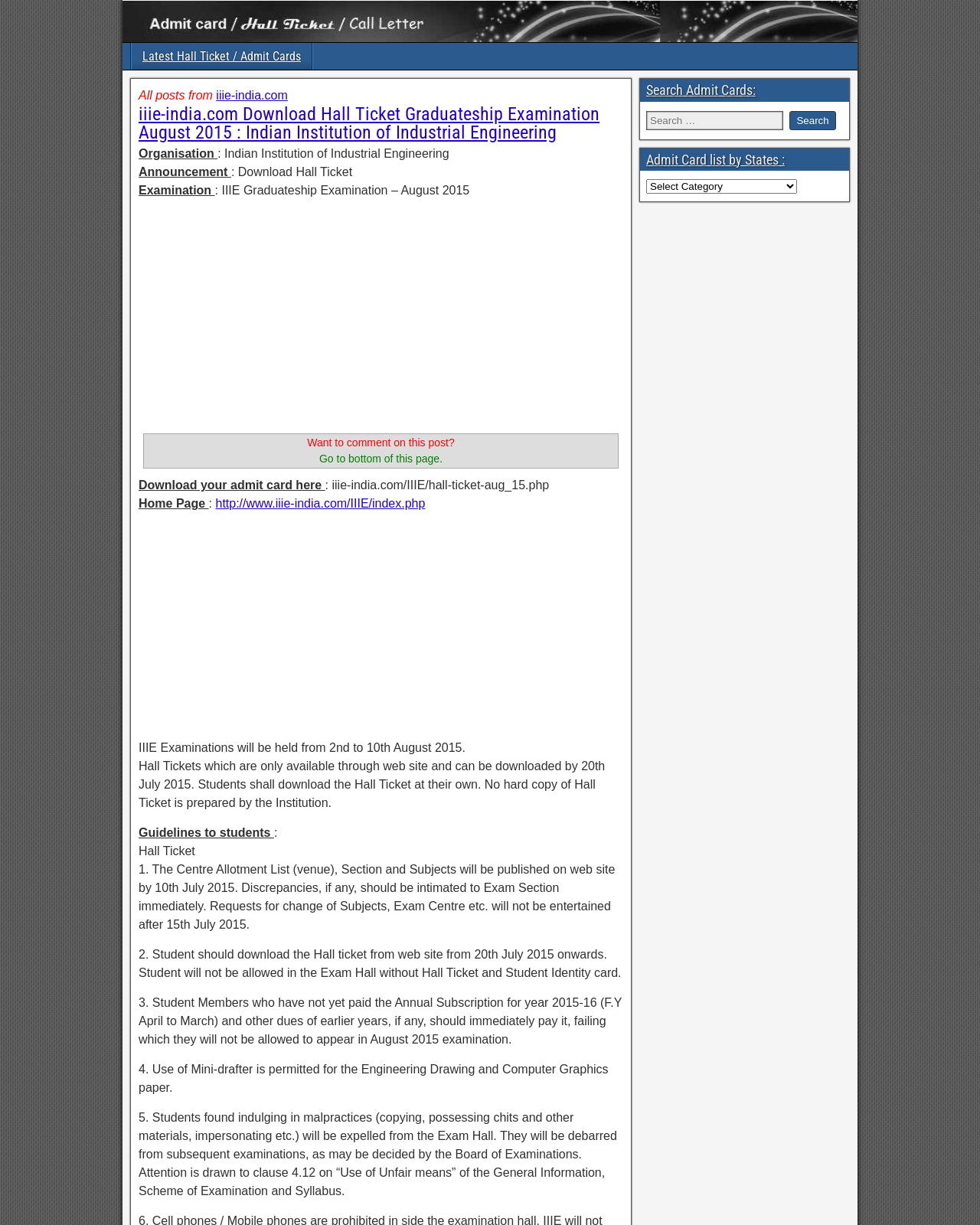Locate the bounding box coordinates of the item that should be clicked to fulfill the instruction: "Select a state from the dropdown list".

[0.659, 0.146, 0.813, 0.158]